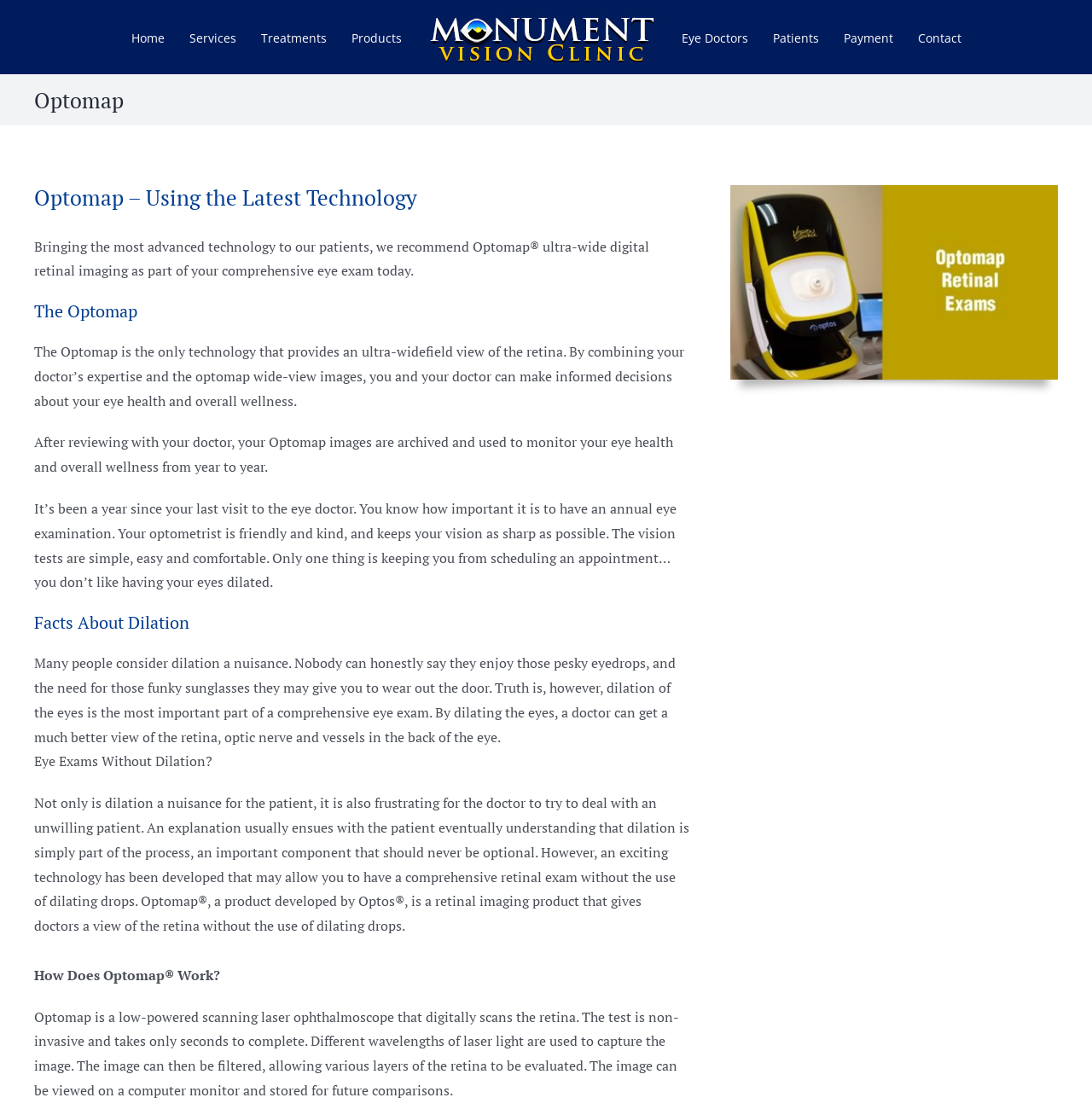Given the element description: "Eye Doctors", predict the bounding box coordinates of this UI element. The coordinates must be four float numbers between 0 and 1, given as [left, top, right, bottom].

[0.624, 0.01, 0.685, 0.056]